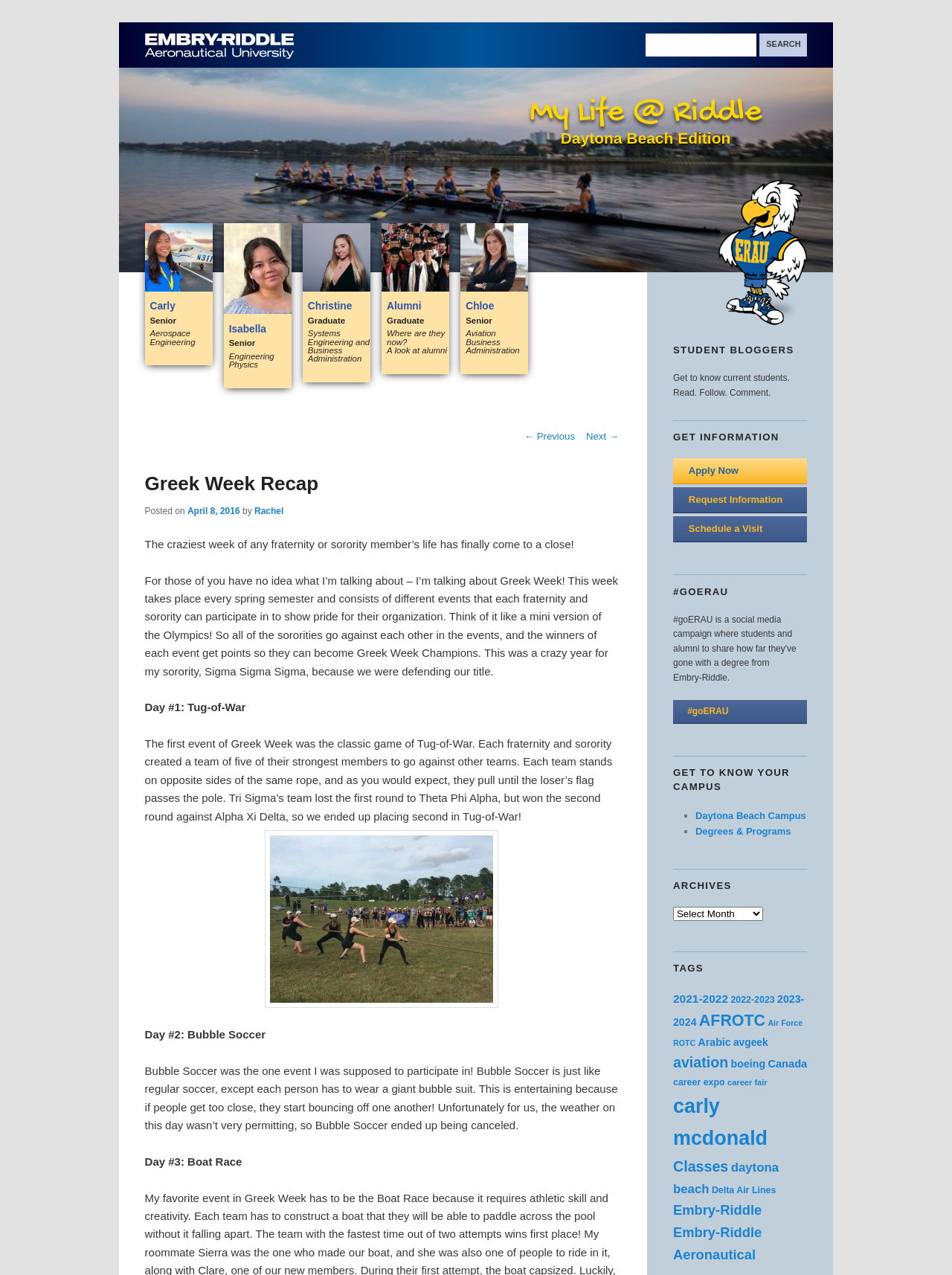Identify the bounding box coordinates of the clickable region required to complete the instruction: "Search for something". The coordinates should be given as four float numbers within the range of 0 and 1, i.e., [left, top, right, bottom].

[0.798, 0.026, 0.848, 0.044]